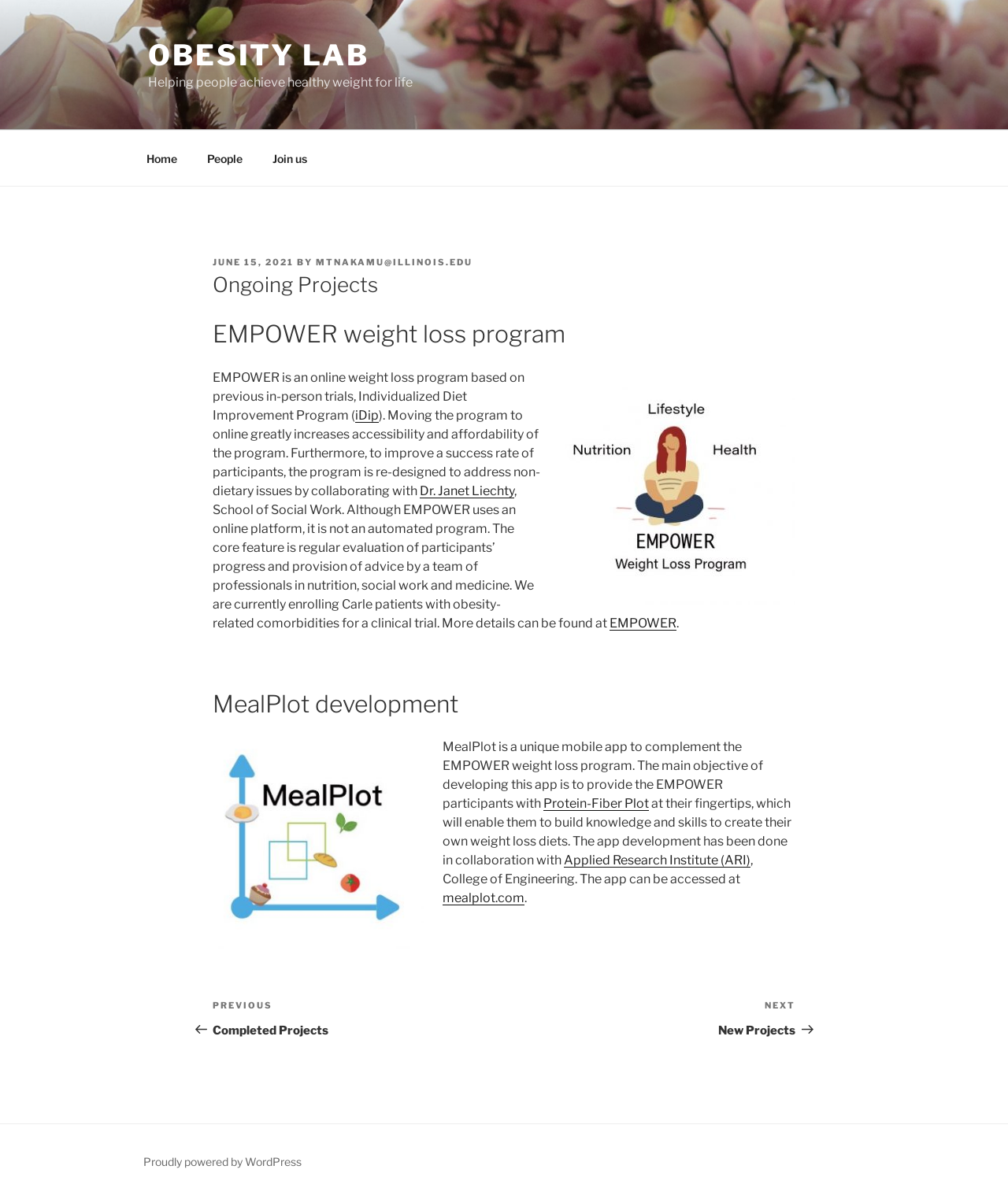Please find the bounding box for the following UI element description. Provide the coordinates in (top-left x, top-left y, bottom-right x, bottom-right y) format, with values between 0 and 1: Applied Research Institute (ARI)

[0.559, 0.711, 0.745, 0.724]